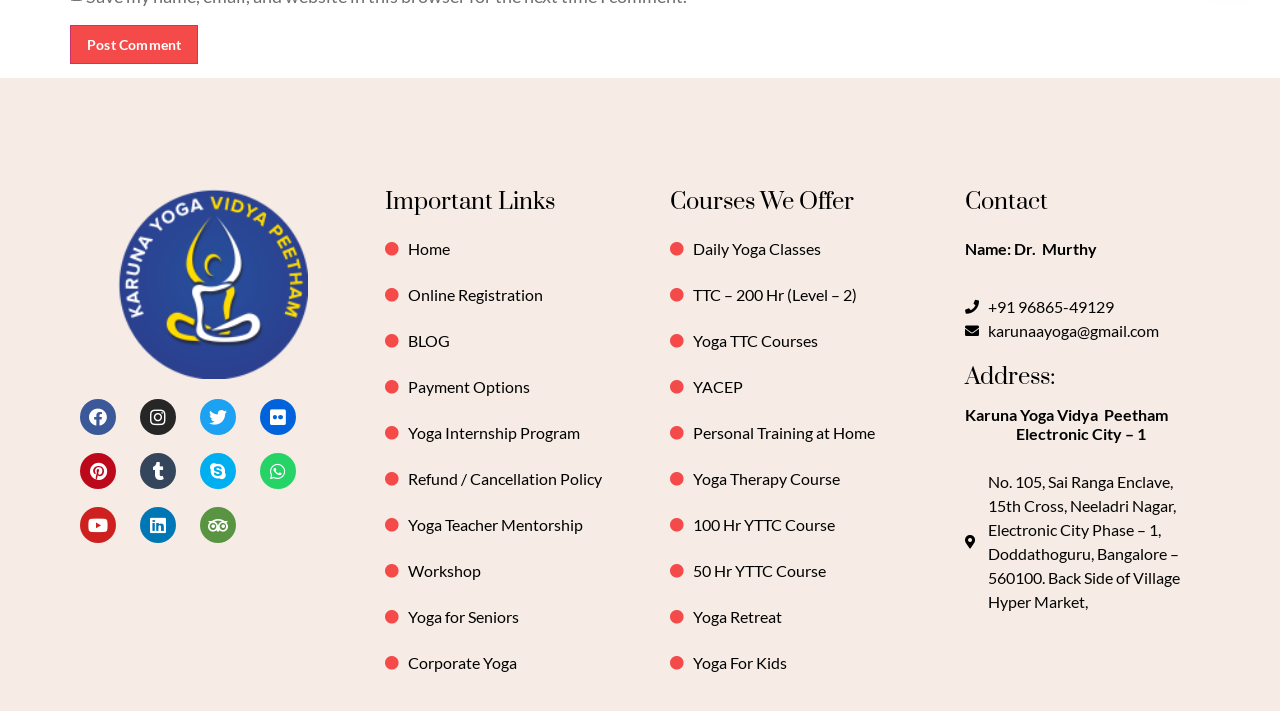Can you look at the image and give a comprehensive answer to the question:
What is the phone number of Karuna Yoga Vidya Peetham?

I found the answer by looking at the 'Contact' section of the webpage, where it provides the phone number.